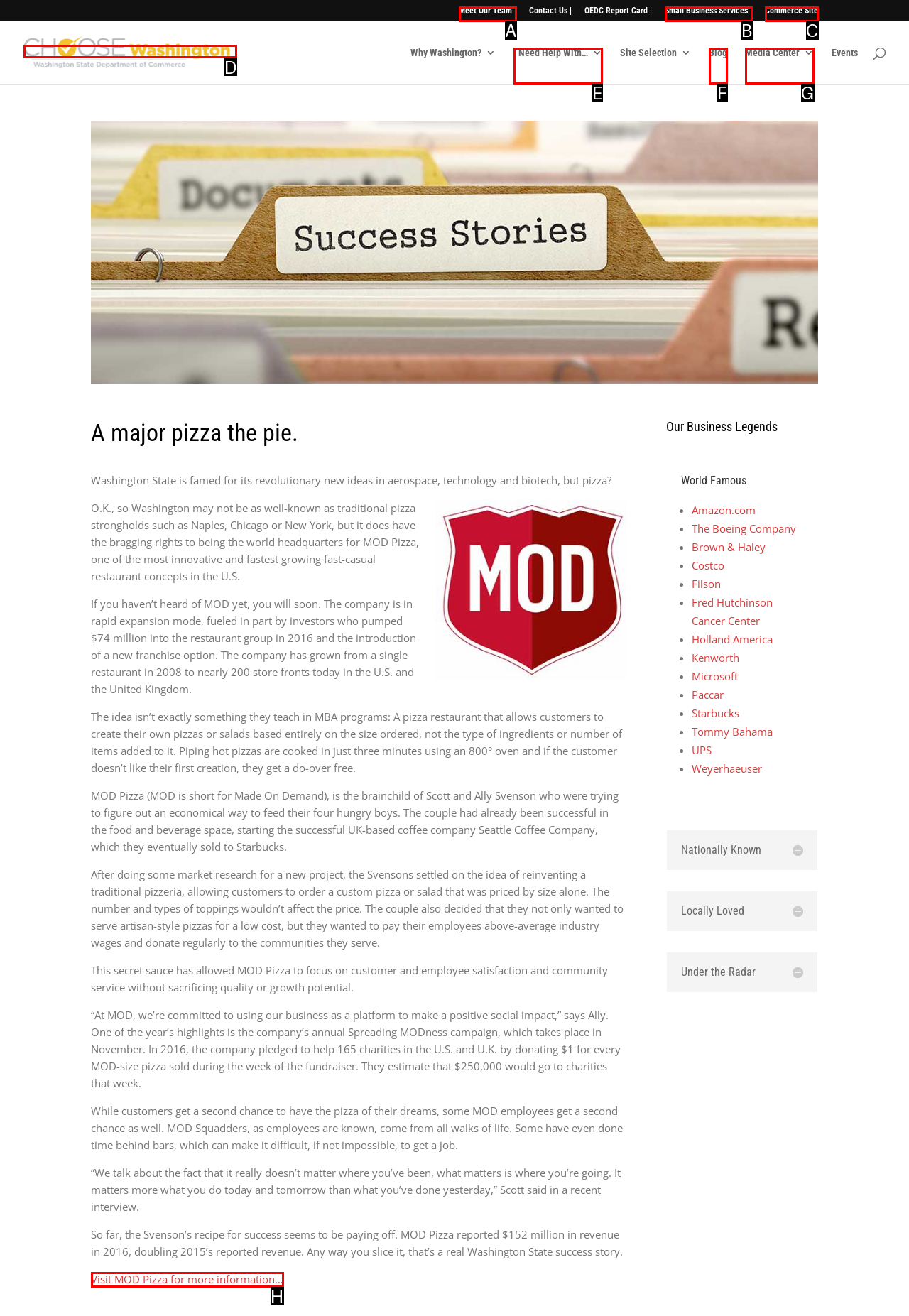Pick the right letter to click to achieve the task: Visit MOD Pizza for more information…
Answer with the letter of the correct option directly.

H